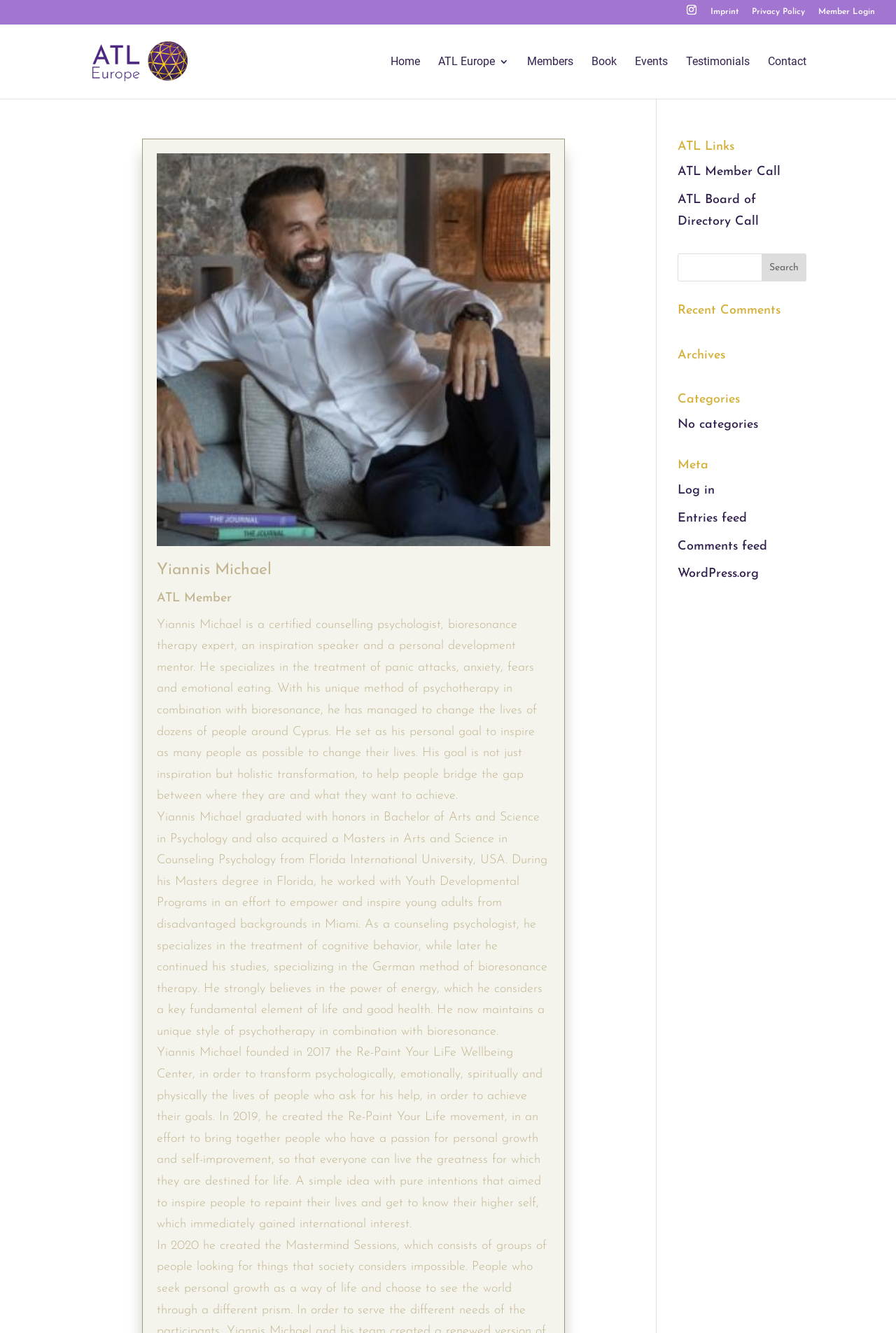Pinpoint the bounding box coordinates of the element to be clicked to execute the instruction: "Visit the Events page".

[0.709, 0.042, 0.745, 0.074]